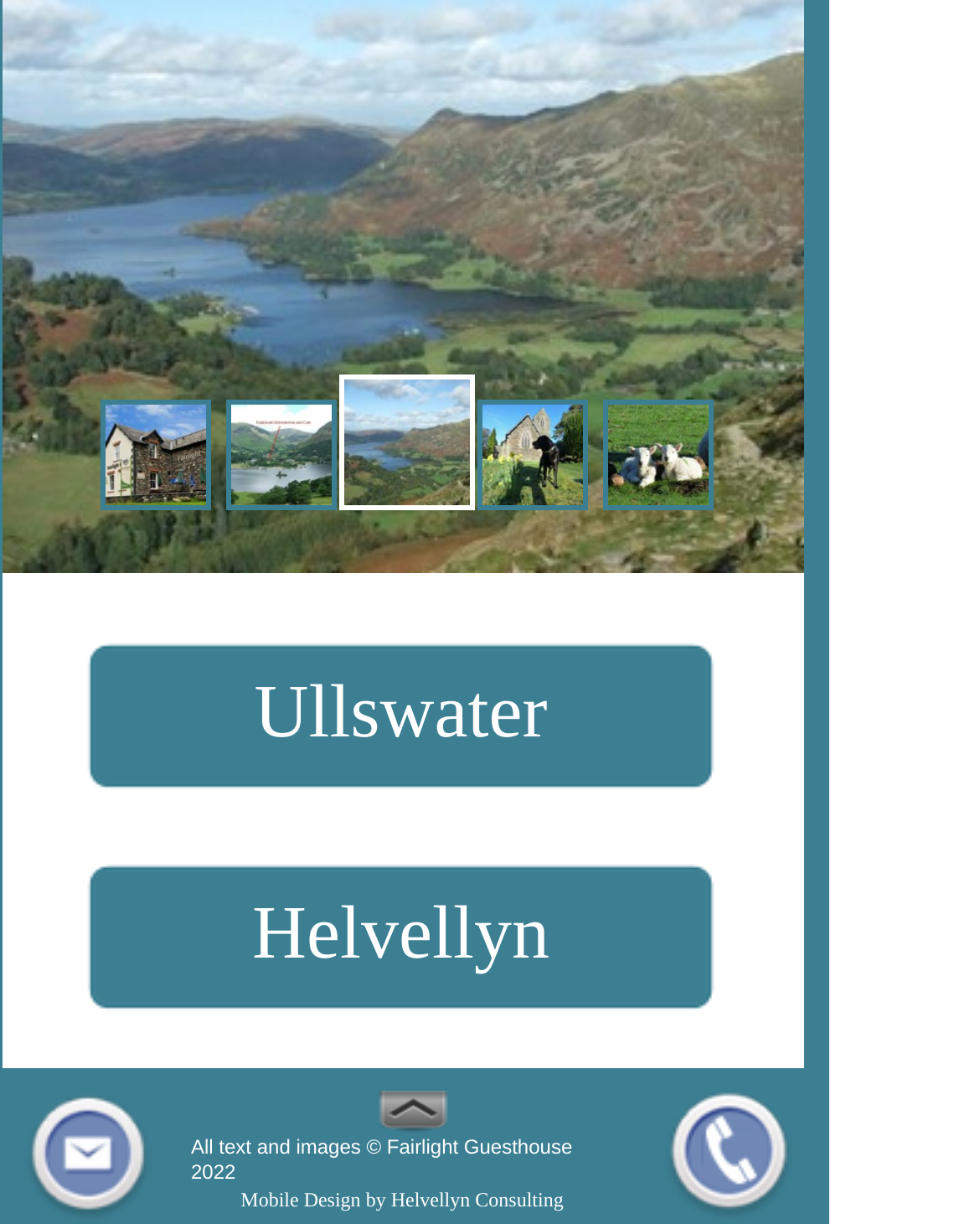Based on the element description: "Helvellyn", identify the UI element and provide its bounding box coordinates. Use four float numbers between 0 and 1, [left, top, right, bottom].

[0.087, 0.704, 0.731, 0.828]